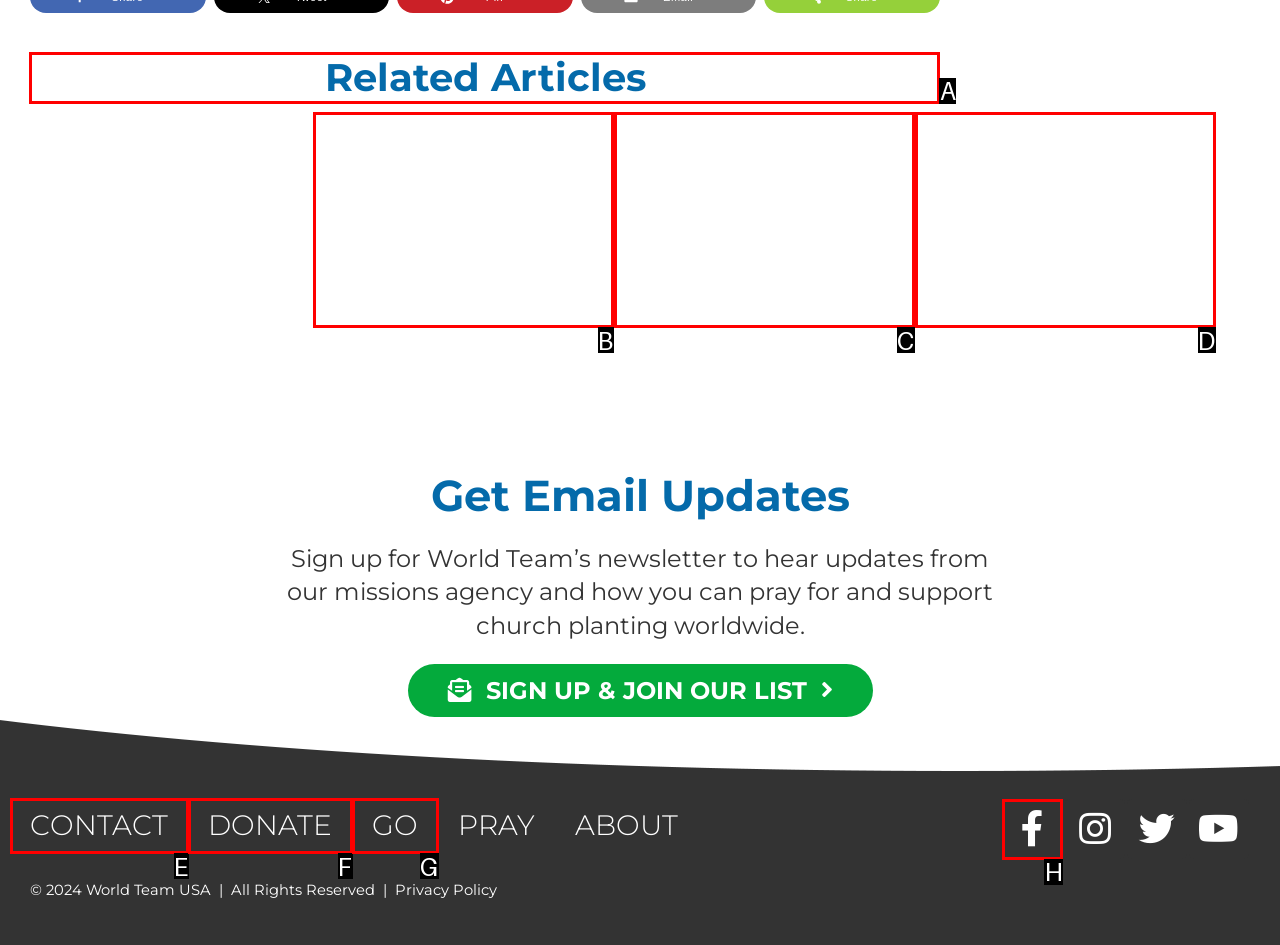Determine the correct UI element to click for this instruction: Click on the 'ST Facebook page' link. Respond with the letter of the chosen element.

None